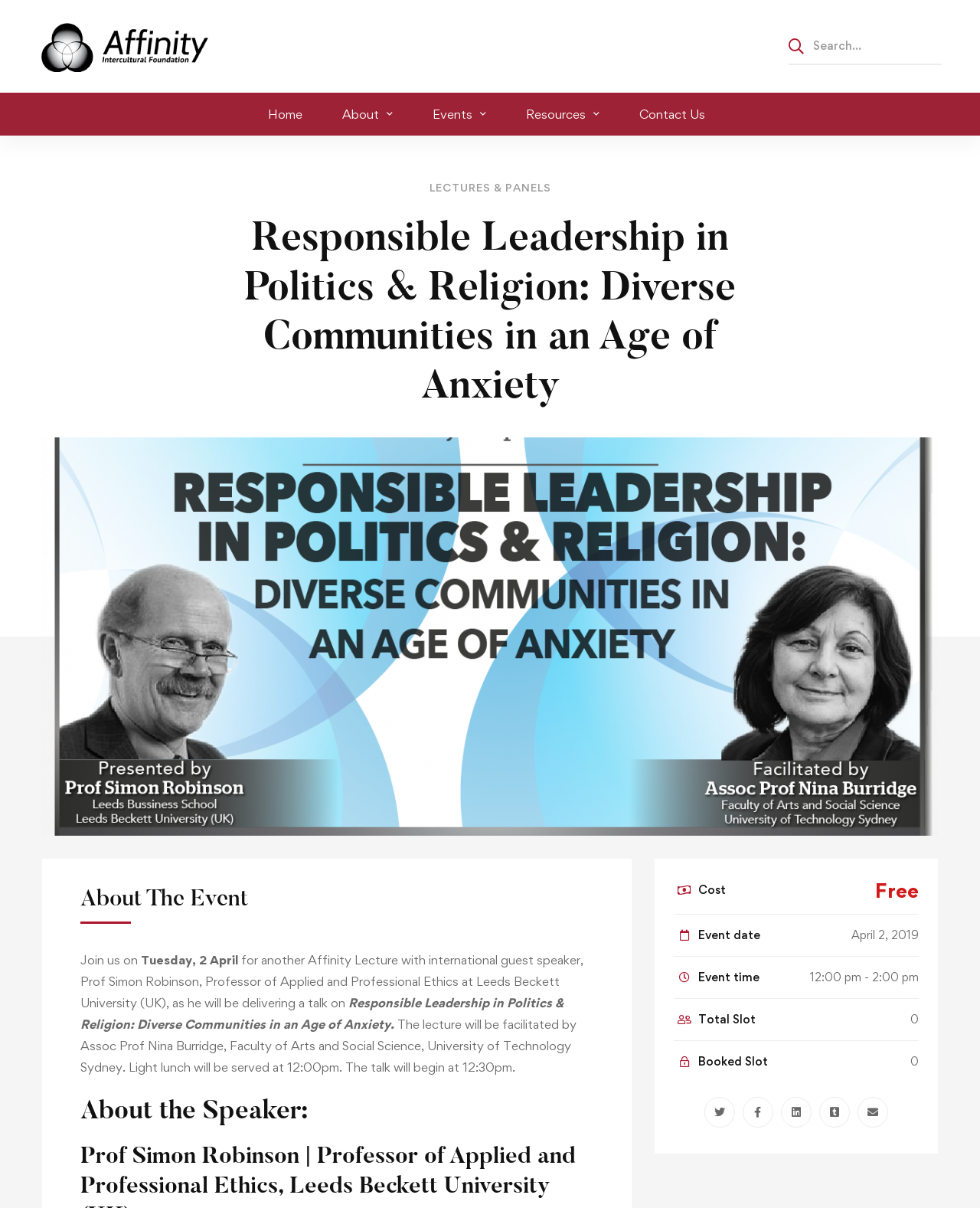What is the event date?
Refer to the image and give a detailed answer to the question.

I found the event date by looking at the 'Event date' section on the webpage, which is located below the 'About the Speaker' section. The text 'April 2, 2019' is listed as the event date.